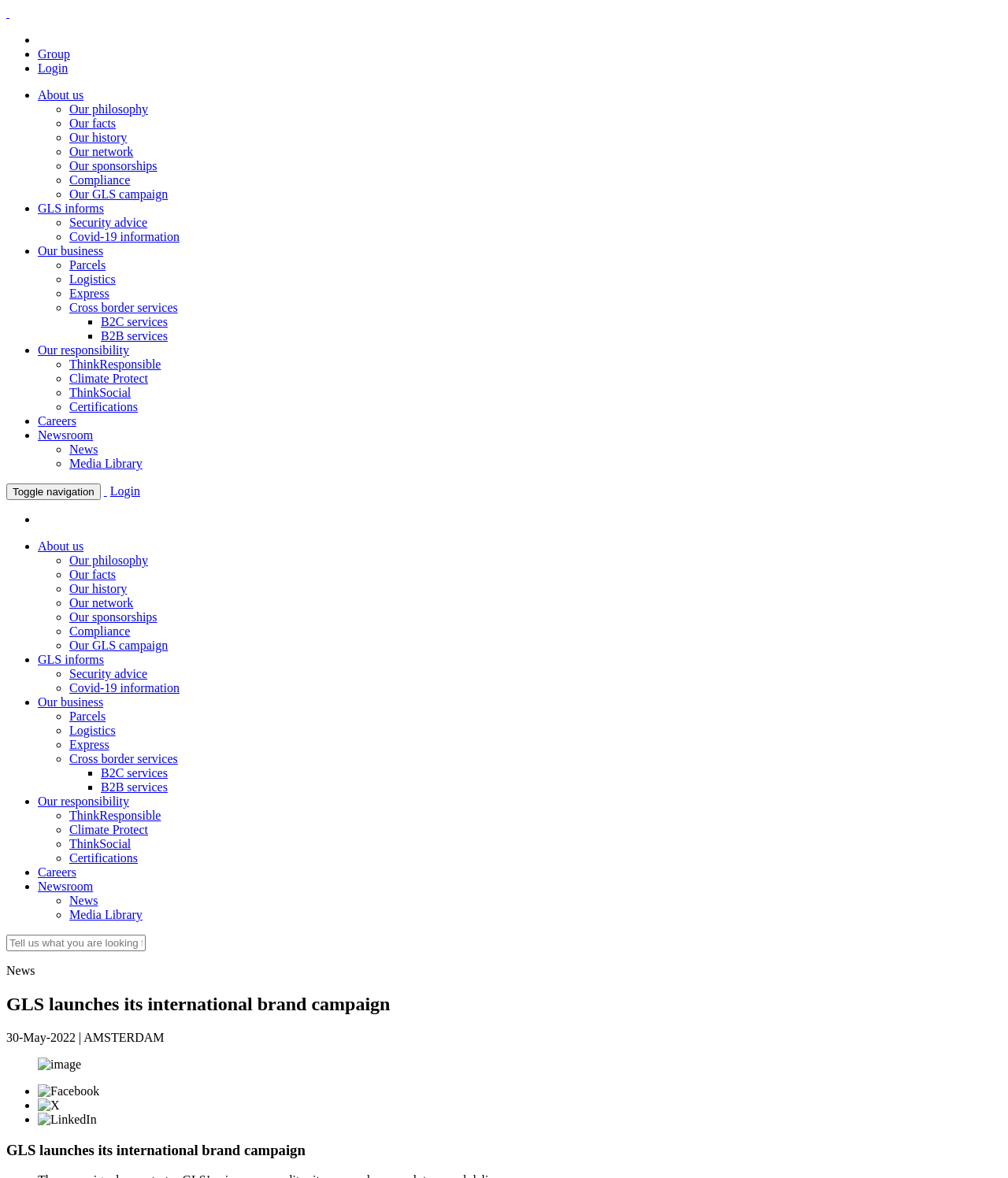What is the purpose of the 'ThinkResponsible' link?
We need a detailed and exhaustive answer to the question. Please elaborate.

Based on the webpage, I can see that there is a link with the text 'ThinkResponsible' at coordinates [0.069, 0.303, 0.16, 0.315], which is likely related to the company's responsibility initiatives.